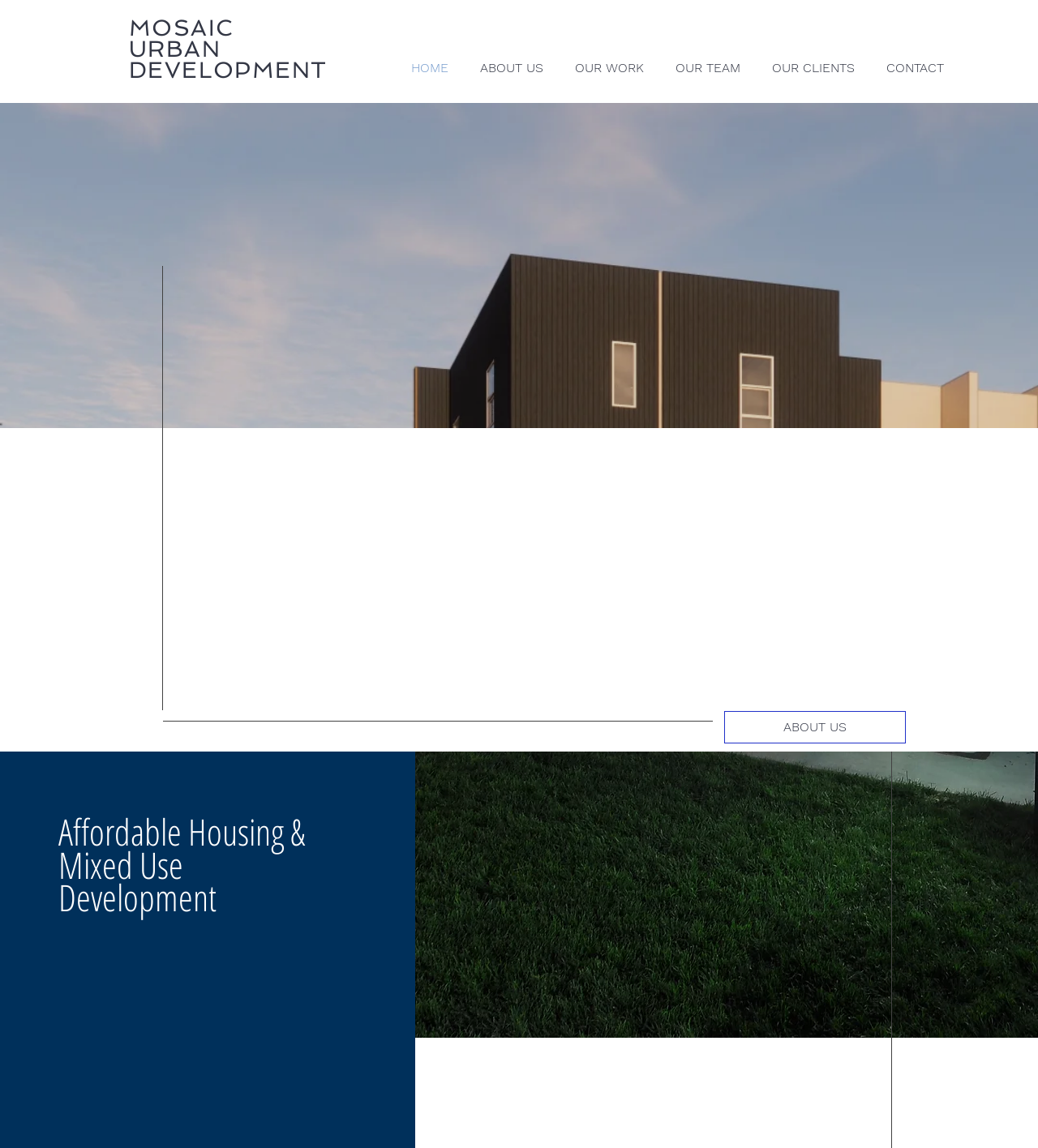Determine the bounding box for the UI element as described: "MOSAIC". The coordinates should be represented as four float numbers between 0 and 1, formatted as [left, top, right, bottom].

[0.124, 0.013, 0.225, 0.036]